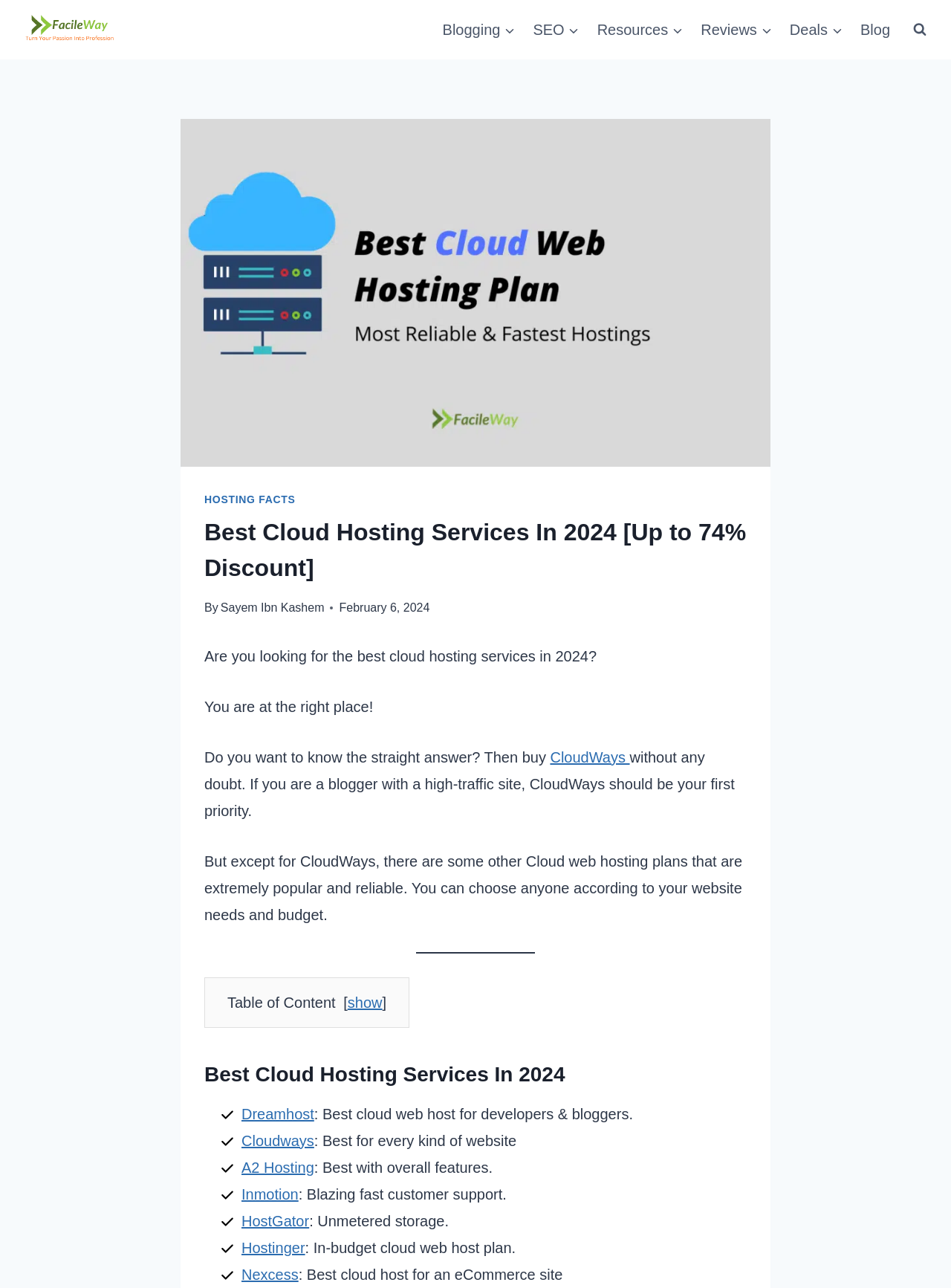Highlight the bounding box coordinates of the element you need to click to perform the following instruction: "Read the article by Sayem Ibn Kashem."

[0.232, 0.467, 0.341, 0.476]